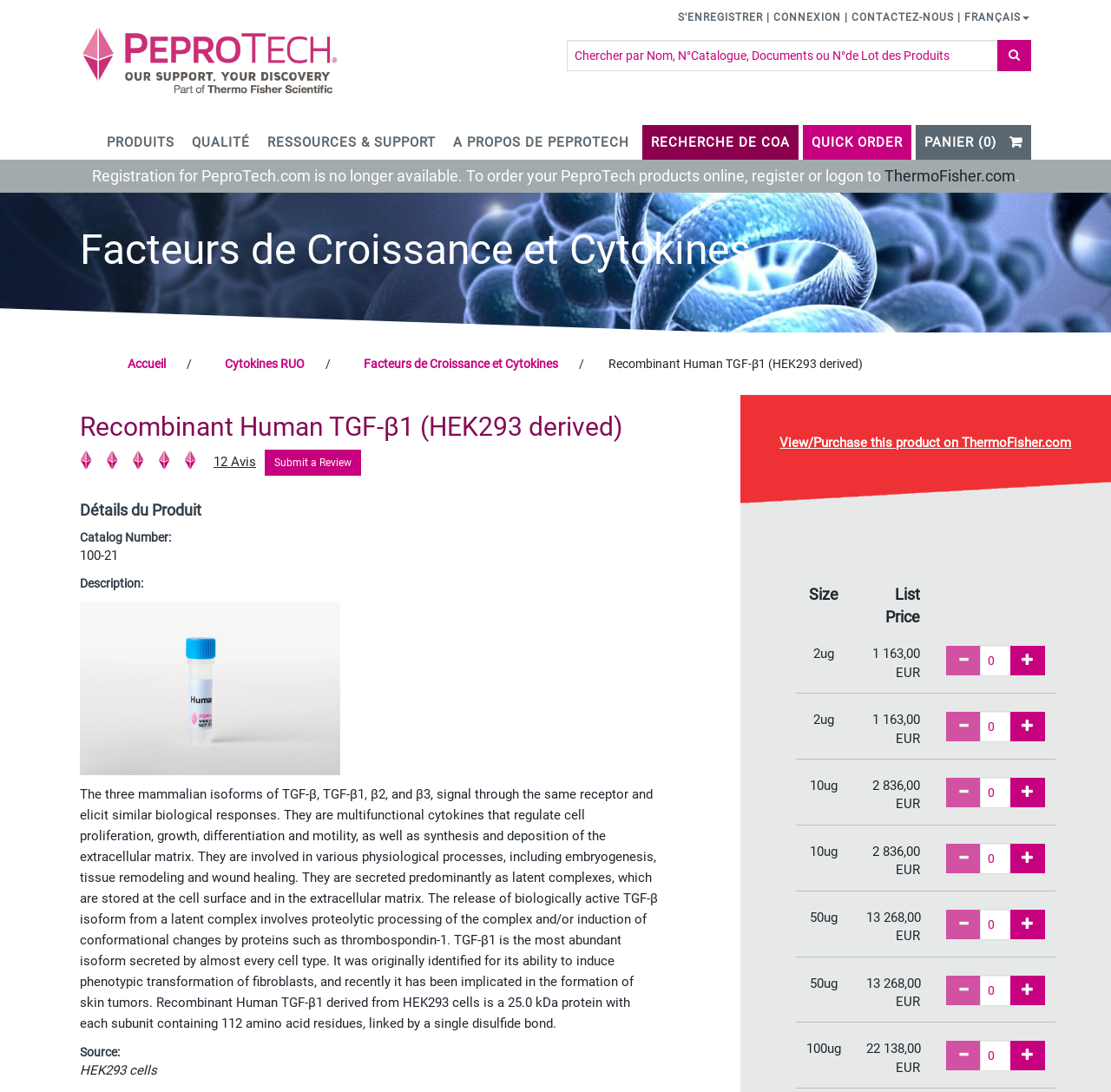What is the product name of the current webpage?
Please provide a single word or phrase as your answer based on the image.

Recombinant Human TGF-β1